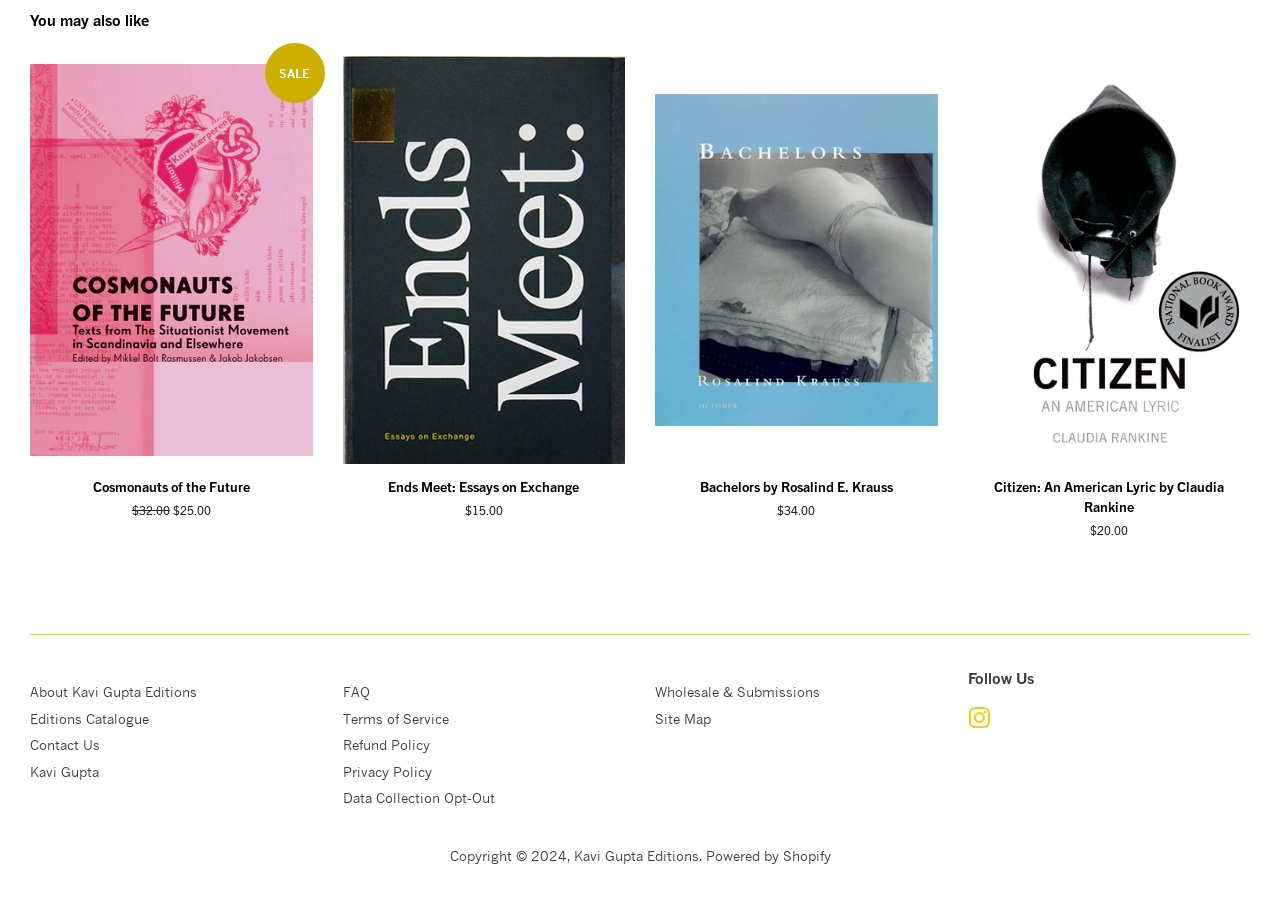Determine the coordinates of the bounding box that should be clicked to complete the instruction: "Go to About Kavi Gupta Editions page". The coordinates should be represented by four float numbers between 0 and 1: [left, top, right, bottom].

[0.023, 0.762, 0.154, 0.78]